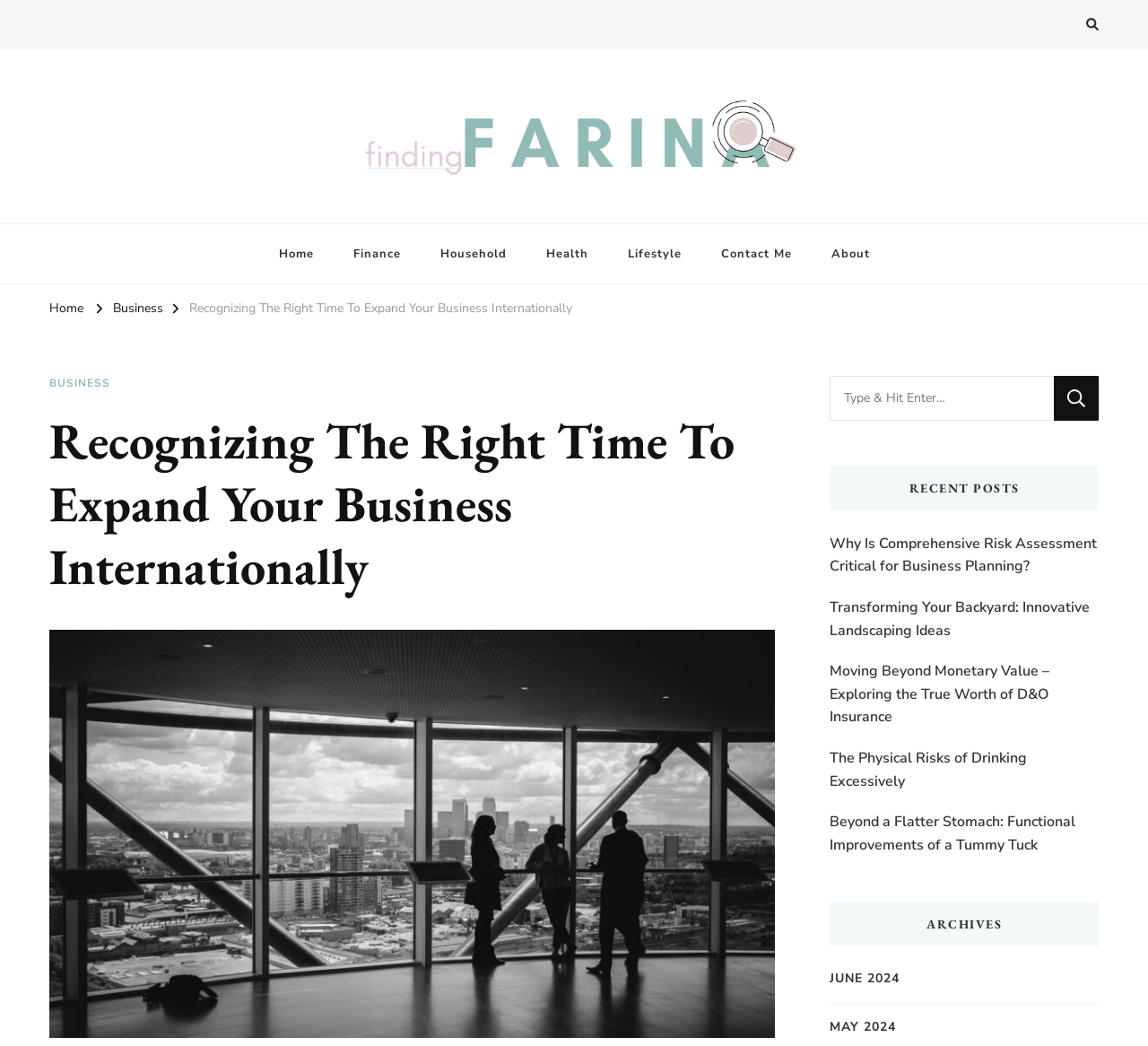Please find the bounding box coordinates for the clickable element needed to perform this instruction: "Go to the 'Business' page".

[0.098, 0.286, 0.142, 0.302]